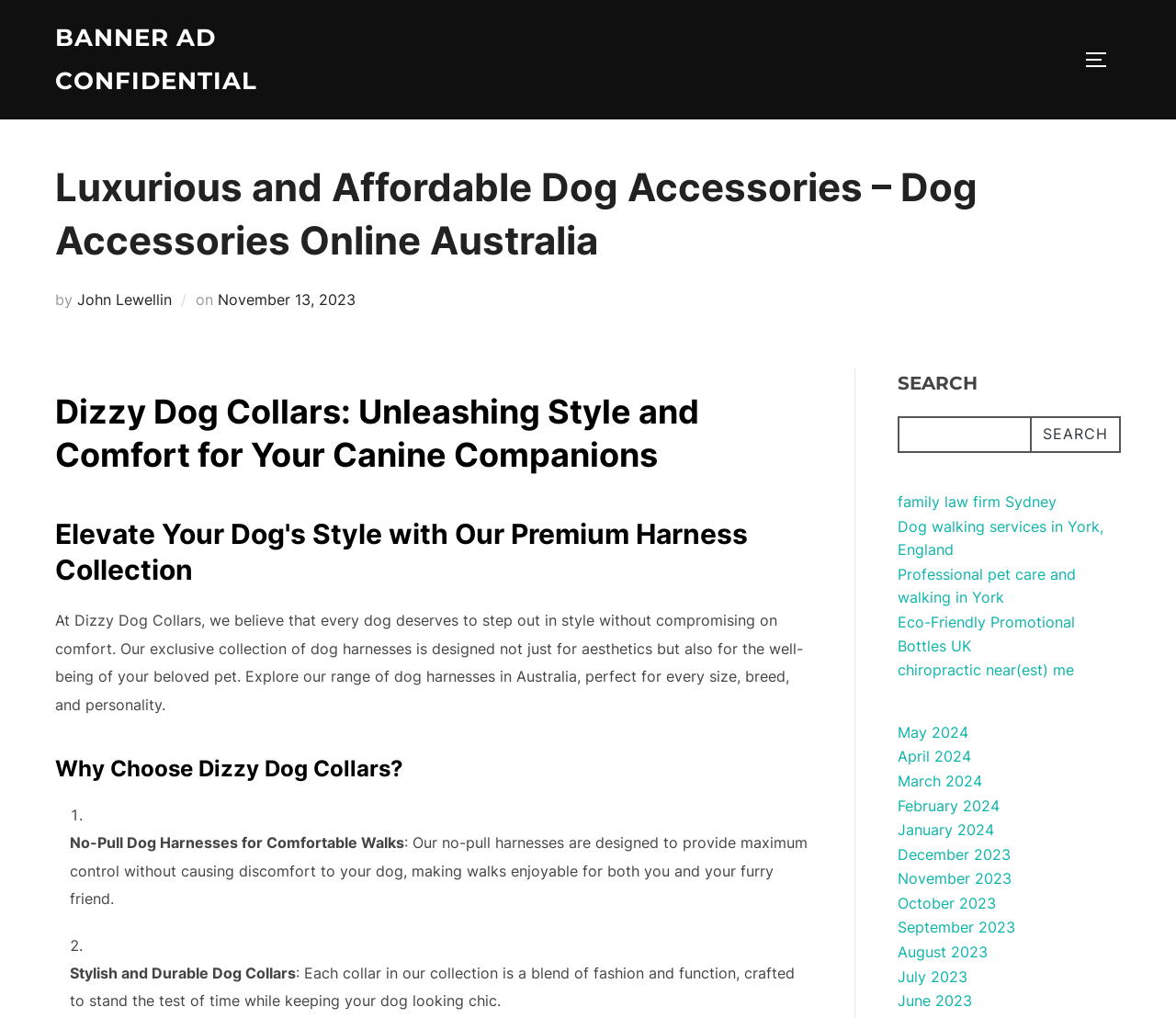Determine the bounding box coordinates for the element that should be clicked to follow this instruction: "Search for dog accessories". The coordinates should be given as four float numbers between 0 and 1, in the format [left, top, right, bottom].

[0.764, 0.409, 0.953, 0.445]